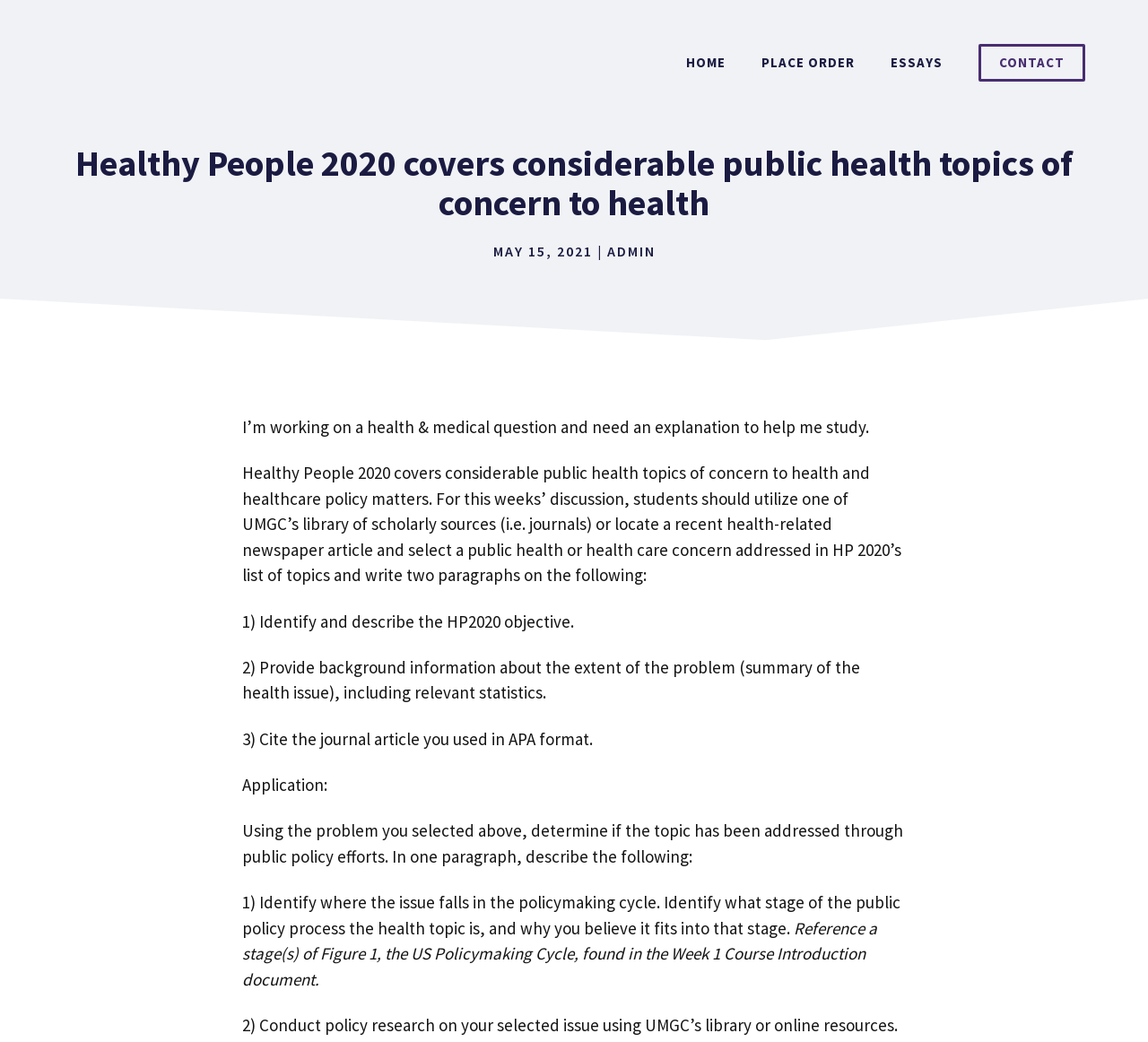Find and provide the bounding box coordinates for the UI element described here: "Place order". The coordinates should be given as four float numbers between 0 and 1: [left, top, right, bottom].

[0.648, 0.035, 0.76, 0.086]